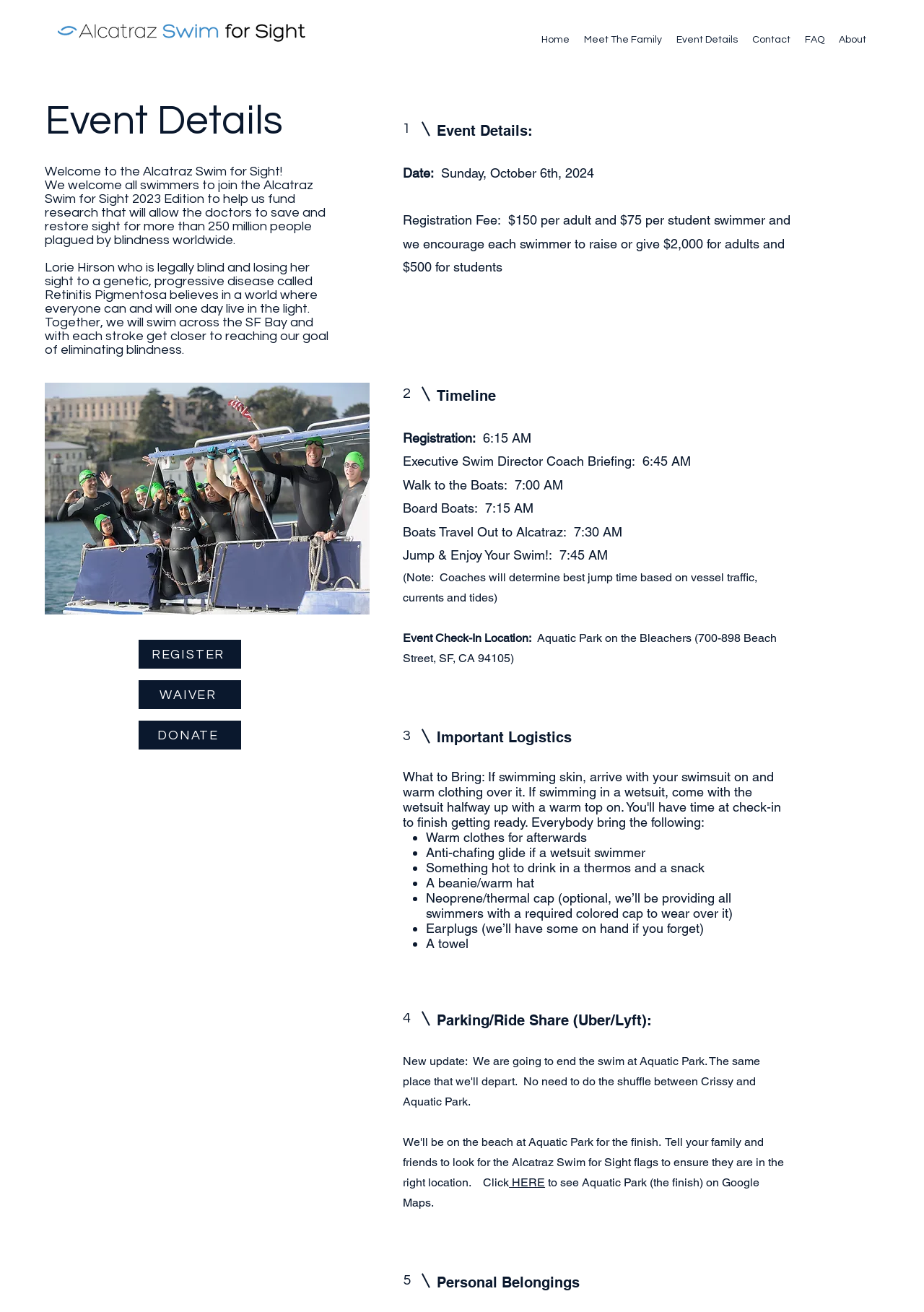Could you please study the image and provide a detailed answer to the question:
What should swimmers bring to the event?

I inferred the items that swimmers should bring to the event by reading the list of 'Important Logistics' which includes items such as warm clothes, anti-chafing glide, something hot to drink, and a beanie/warm hat.